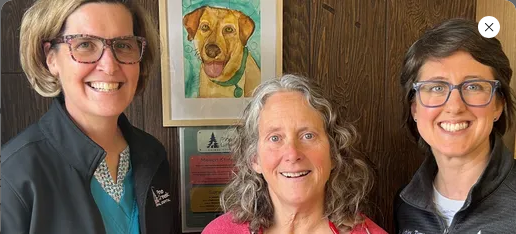Respond with a single word or phrase to the following question: What is the profession of the three women?

Veterinary medicine